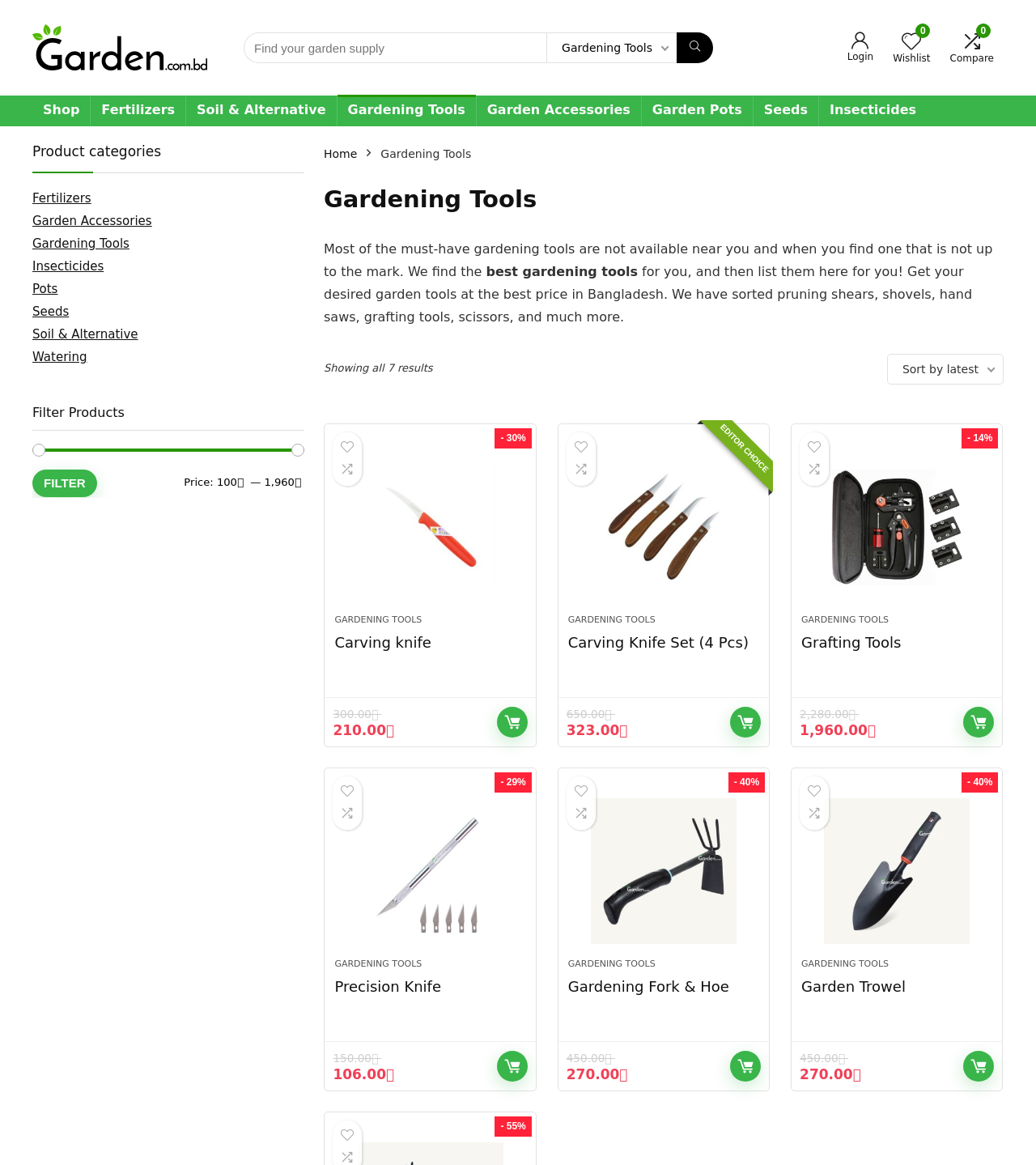Can you specify the bounding box coordinates of the area that needs to be clicked to fulfill the following instruction: "Click the Home link"?

None